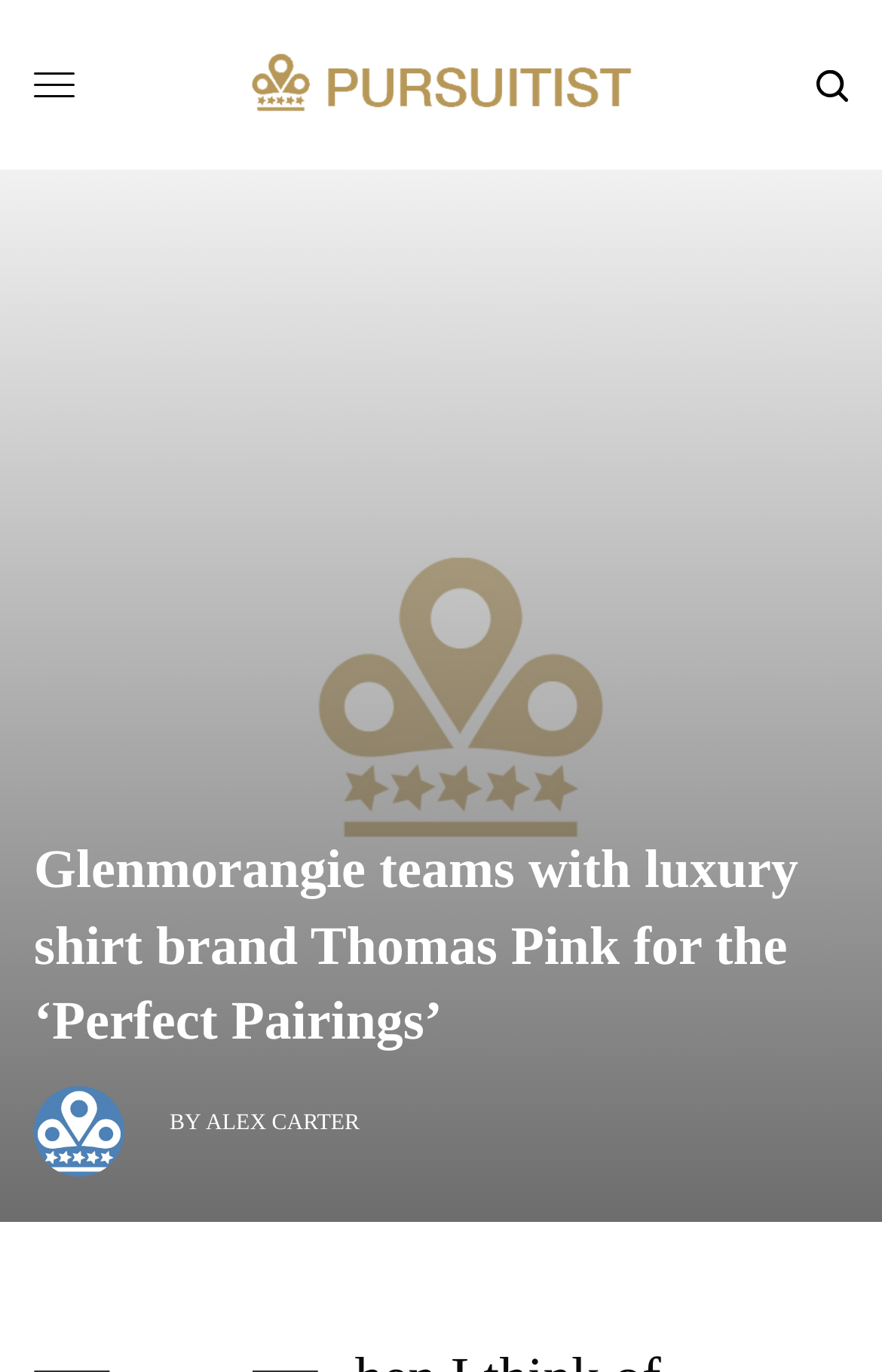For the given element description Alex Carter, determine the bounding box coordinates of the UI element. The coordinates should follow the format (top-left x, top-left y, bottom-right x, bottom-right y) and be within the range of 0 to 1.

[0.233, 0.81, 0.408, 0.828]